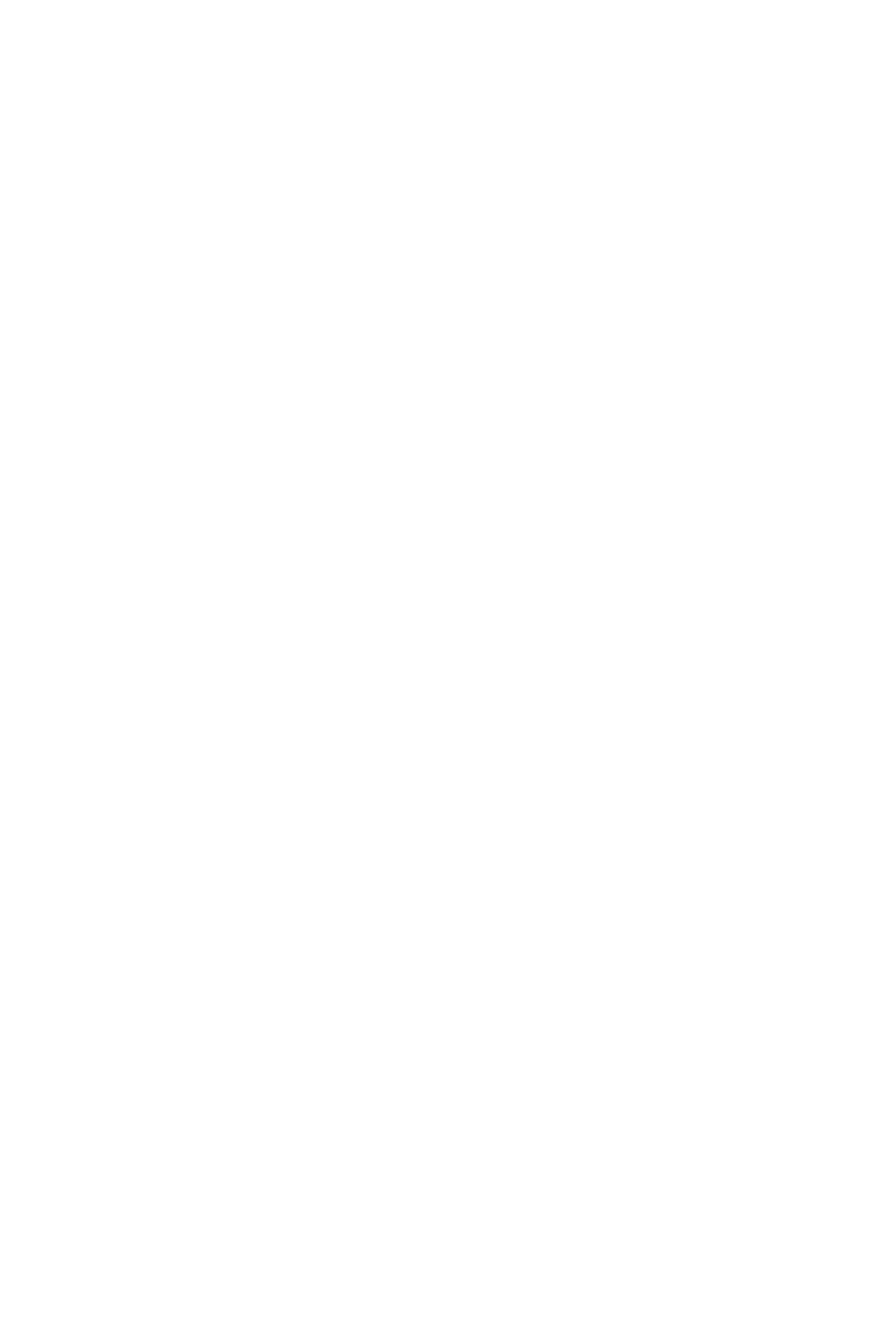How many hubs are mentioned on the webpage?
Look at the image and provide a short answer using one word or a phrase.

At least 4